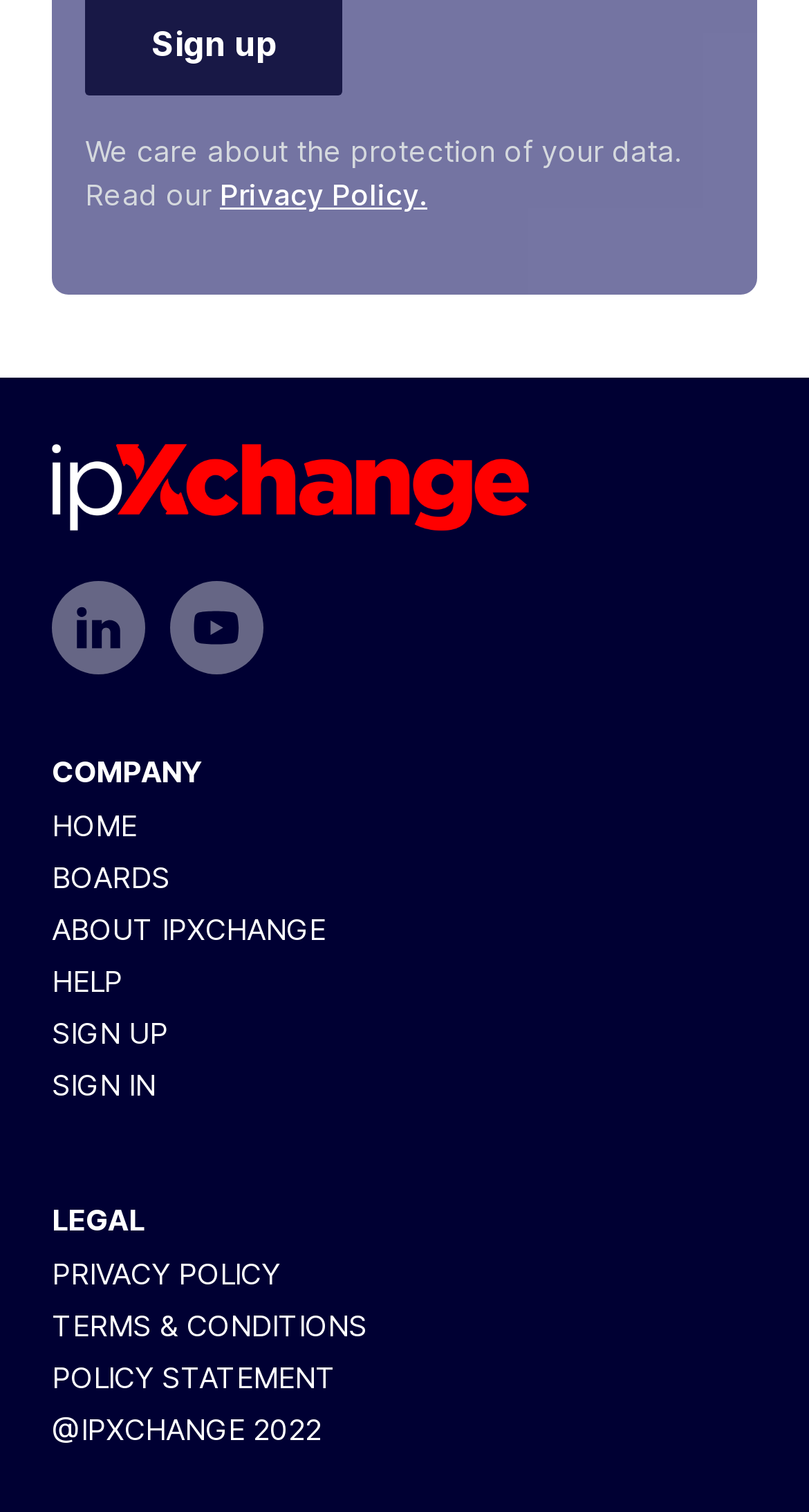Find and indicate the bounding box coordinates of the region you should select to follow the given instruction: "Visit LinkedIn".

[0.064, 0.384, 0.179, 0.446]